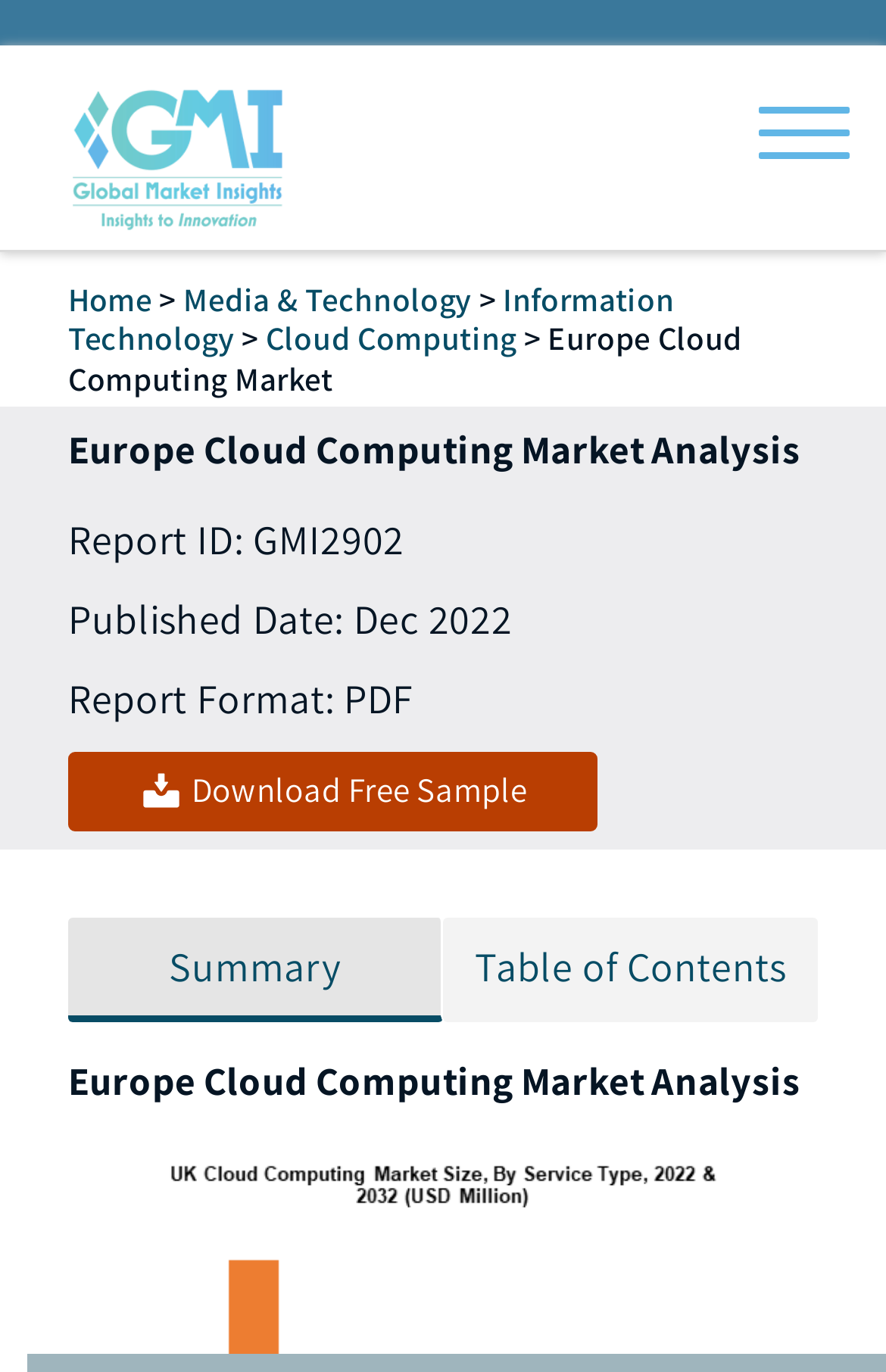Please locate the bounding box coordinates of the element that should be clicked to achieve the given instruction: "Click the logo".

[0.041, 0.05, 0.361, 0.182]